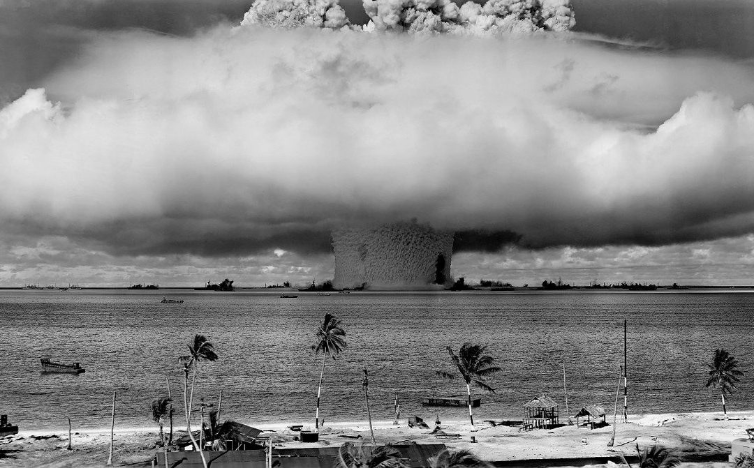Observe the image and answer the following question in detail: Is the scene depicted in color?

The caption specifically states that the image is in 'black and white', which means it lacks color, creating a striking contrast between the natural beauty of the beach and the destructive power of the nuclear explosion.